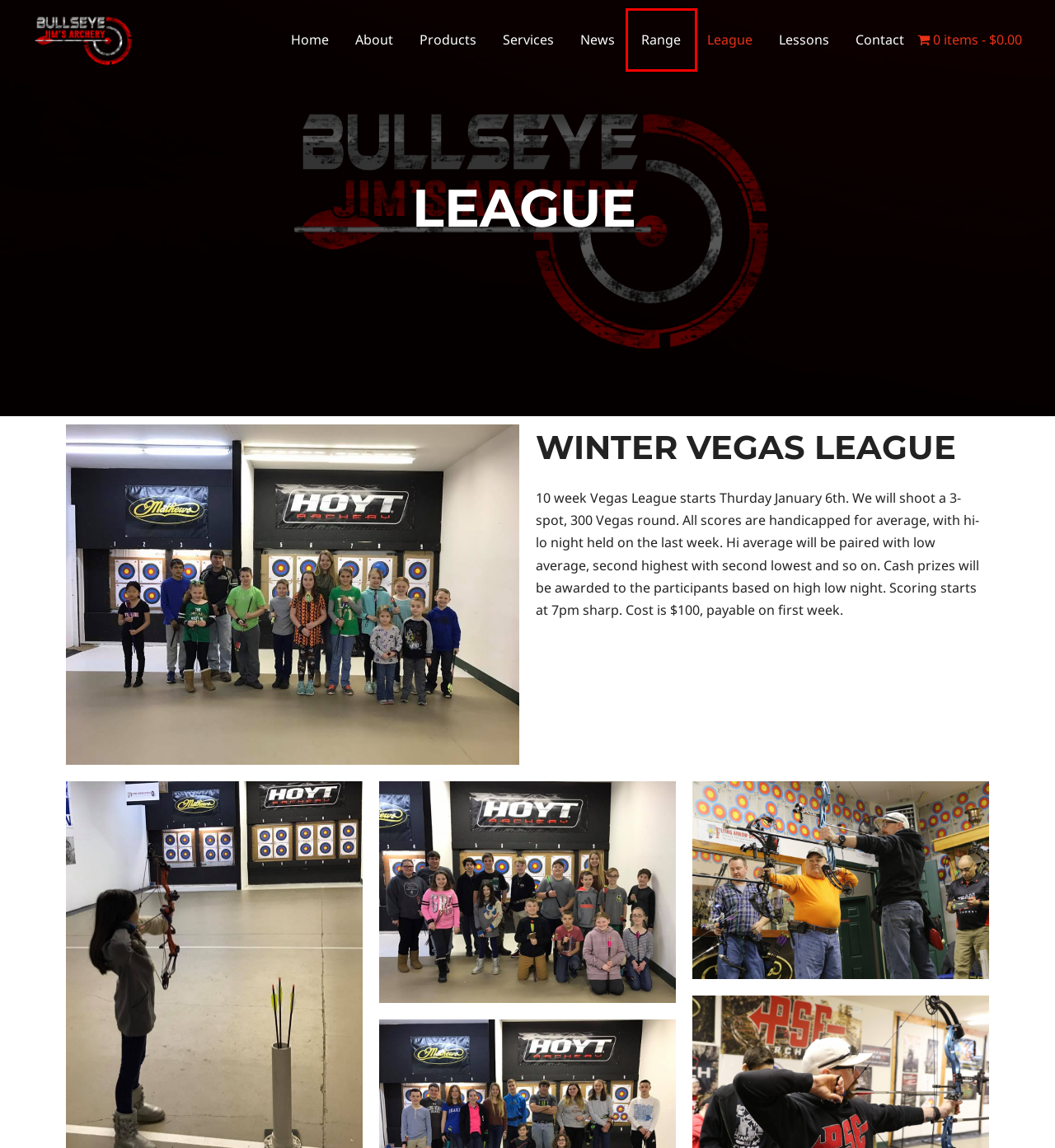You are presented with a screenshot of a webpage containing a red bounding box around an element. Determine which webpage description best describes the new webpage after clicking on the highlighted element. Here are the candidates:
A. Contact – Bullseye Jims Archery
B. Shop – Bullseye Jims Archery
C. About – Bullseye Jims Archery
D. Bullseye Jims Archery – New York's Premier Shop and Range
E. Products – Bullseye Jims Archery
F. News – Bullseye Jims Archery
G. Lessons – Bullseye Jims Archery
H. Range – Bullseye Jims Archery

H